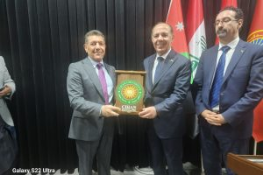Paint a vivid picture of the image with your description.

In a formal setting, officials are gathered for a significant occasion, exchanging a token of appreciation or recognition. The central figure on the left, dressed in a gray suit with a lavender tie, proudly holds a plaque featuring the emblem of Cihan University, symbolizing a notable partnership or contribution. Beside him stands another official, equally formal in attire, exuding a sense of pride in the moment. In the background, flags representing Iraq and Jordan are prominently displayed, highlighting the international relationship being fostered during this event. The atmosphere conveys a spirit of collaboration and mutual respect, reflecting the values of educational partnership and cultural exchange between the nations involved.